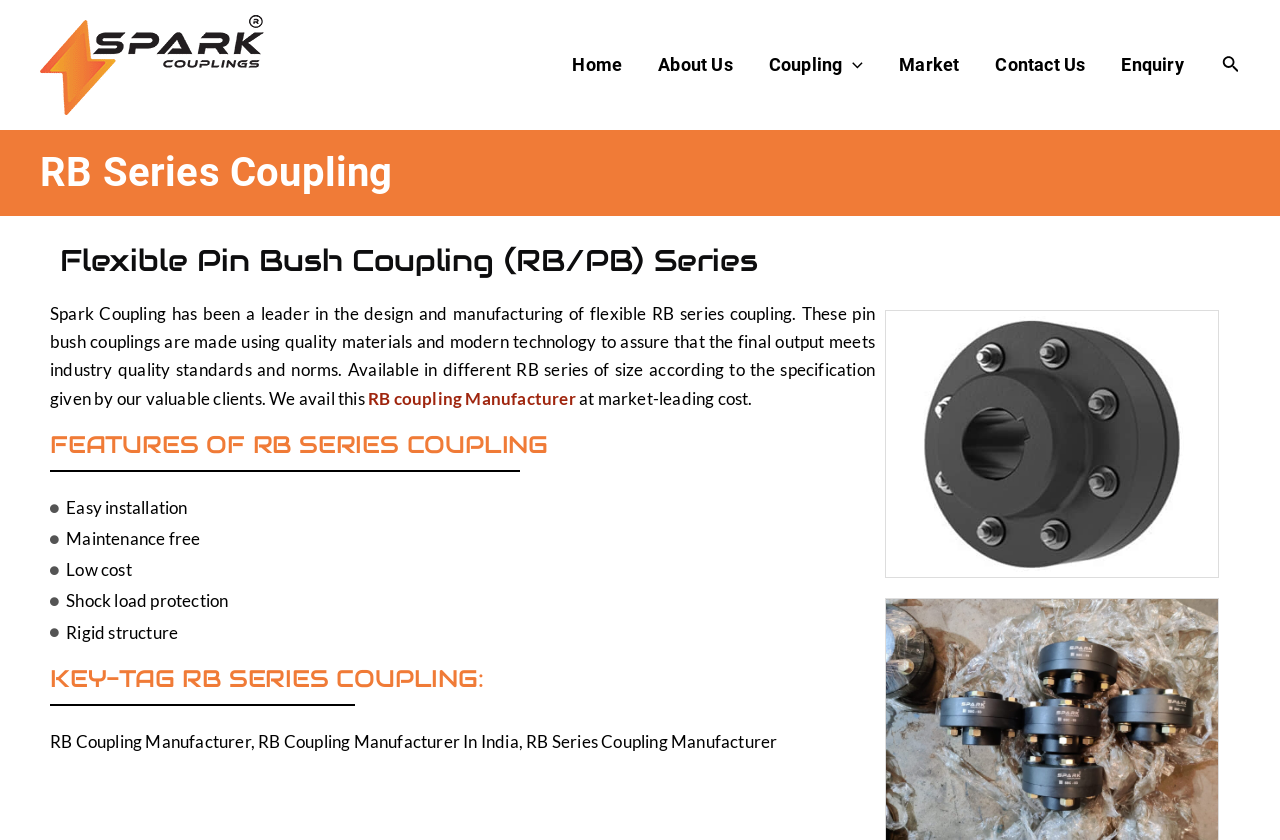What is the purpose of the image on the page?
Refer to the image and give a detailed response to the question.

The image on the page is labeled 'RB Series Coupling Manufacturer in Dispur, Assam', which suggests that its purpose is to visually illustrate the RB Series Coupling being described on the page.